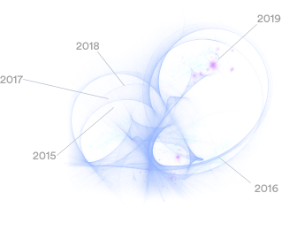Describe every aspect of the image in detail.

This image presents a complex visualization of citation trends over multiple years, specifically highlighting the years 2015 through 2019. The intertwining, translucent shapes suggest a dynamic relationship between different citation amounts during these years, with varying intensities of blue indicating the volume of citations. The lighter, lingering hues may represent the growing influence of certain publications or authors in the field, pointing to an evolving landscape of academic recognition. The labeled years (2015, 2016, 2017, 2018, and 2019) provide context for interpreting the flow and connectivity between citations, suggesting significant periods of academic activity and growth. This visual representation is part of an analysis likely focused on the "Author Map of Top Affiliations (China) in AceRanking (ACM)," seeking to illustrate the impact of affiliations within the academic community.